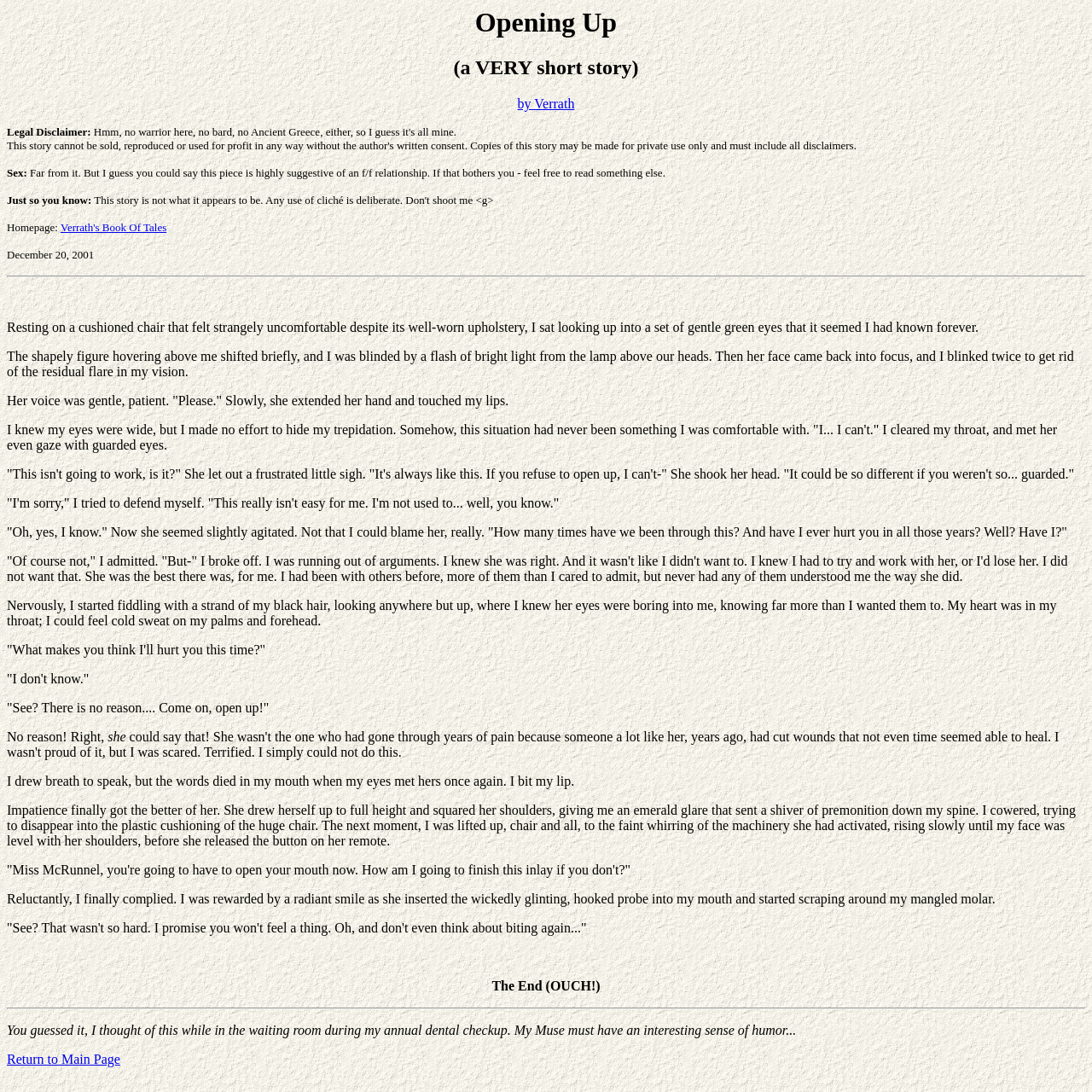What is the setting of the story?
Answer the question with detailed information derived from the image.

The setting of the story is a dentist's office, as evidenced by the mention of a dental chair, a lamp, and a dentist's tools such as a probe.